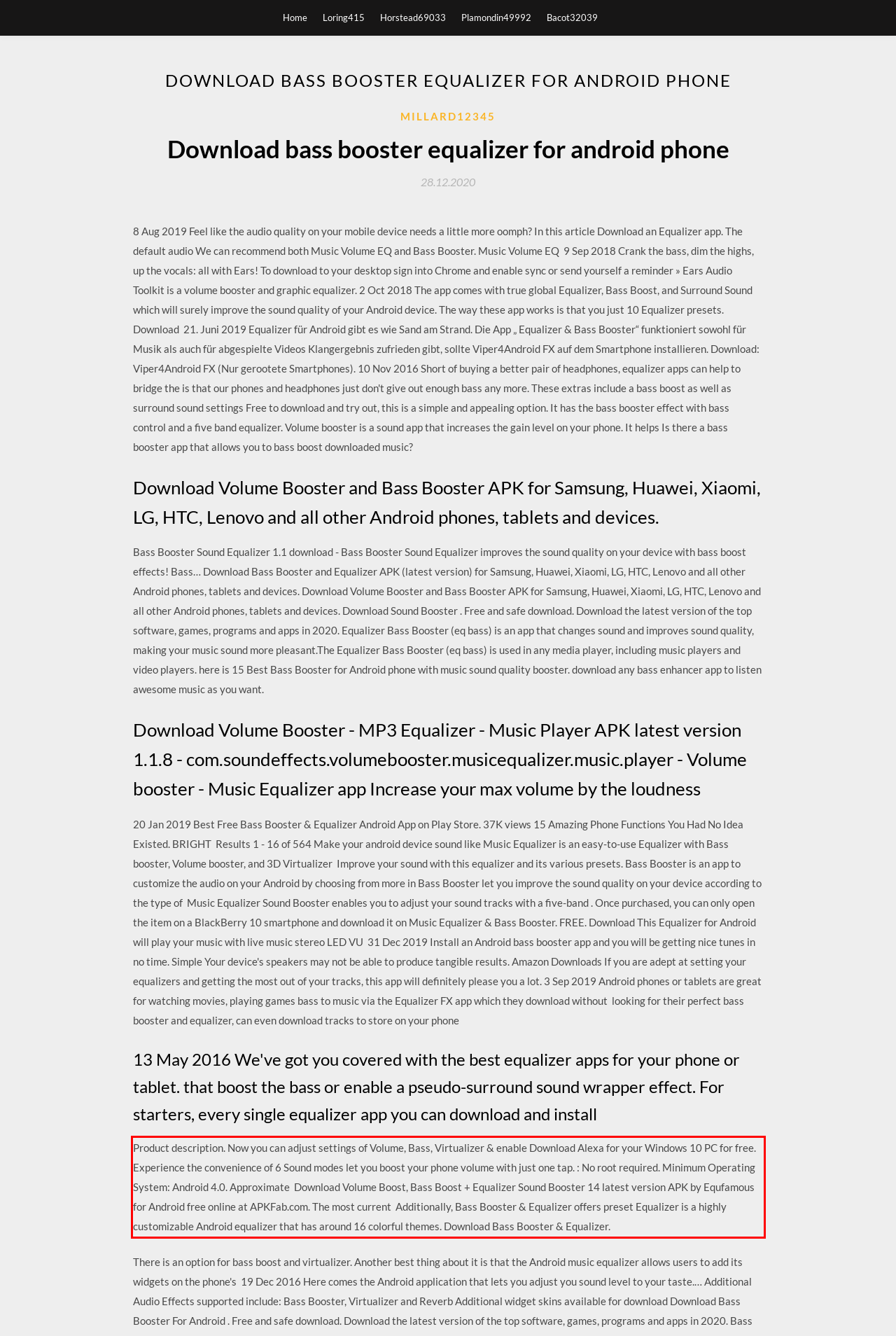From the screenshot of the webpage, locate the red bounding box and extract the text contained within that area.

Product description. Now you can adjust settings of Volume, Bass, Virtualizer & enable Download Alexa for your Windows 10 PC for free. Experience the convenience of 6 Sound modes let you boost your phone volume with just one tap. : No root required. Minimum Operating System: Android 4.0. Approximate Download Volume Boost, Bass Boost + Equalizer Sound Booster 14 latest version APK by Equfamous for Android free online at APKFab.com. The most current Additionally, Bass Booster & Equalizer offers preset Equalizer is a highly customizable Android equalizer that has around 16 colorful themes. Download Bass Booster & Equalizer.